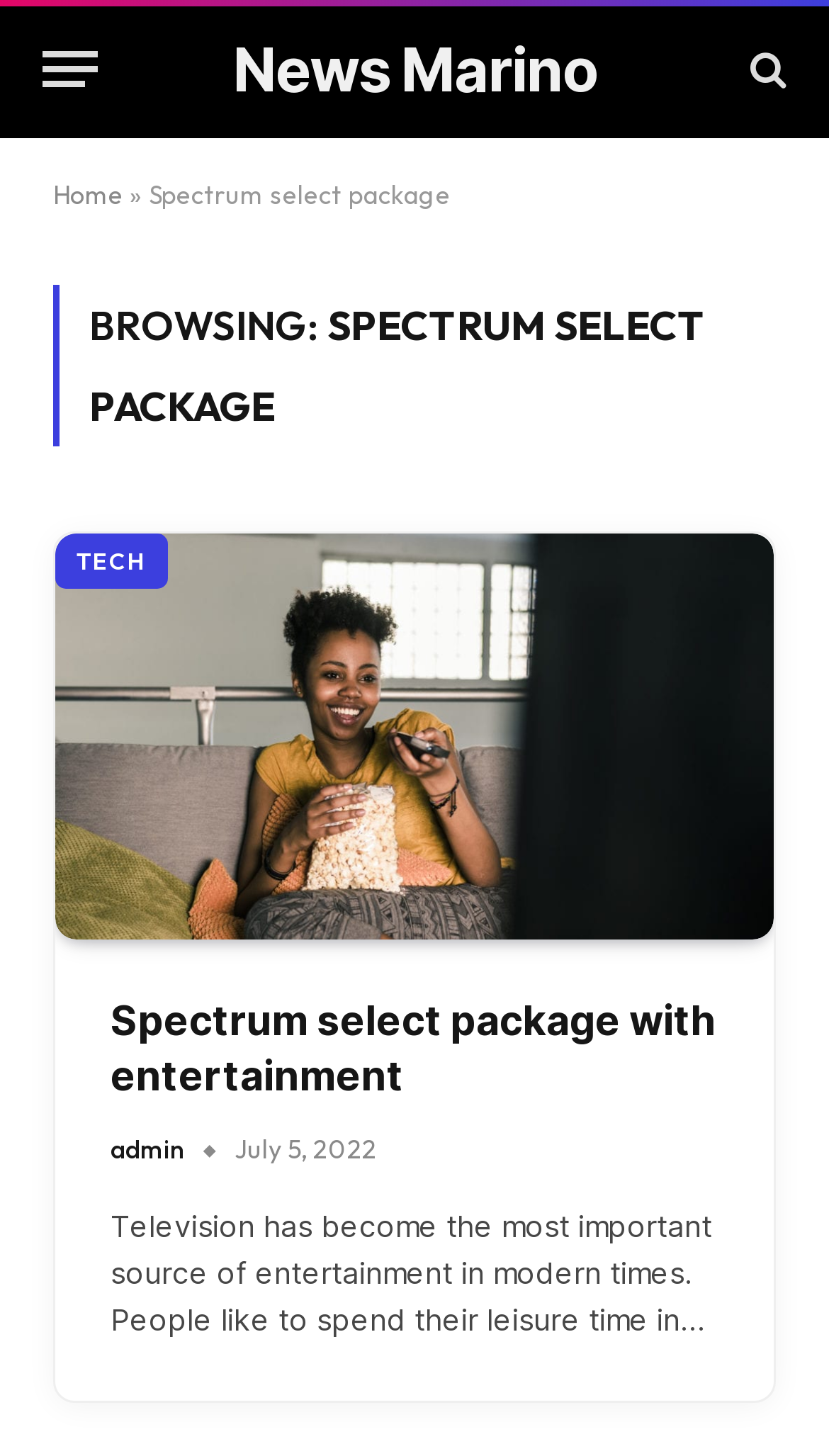For the element described, predict the bounding box coordinates as (top-left x, top-left y, bottom-right x, bottom-right y). All values should be between 0 and 1. Element description: News Marino

[0.281, 0.017, 0.719, 0.078]